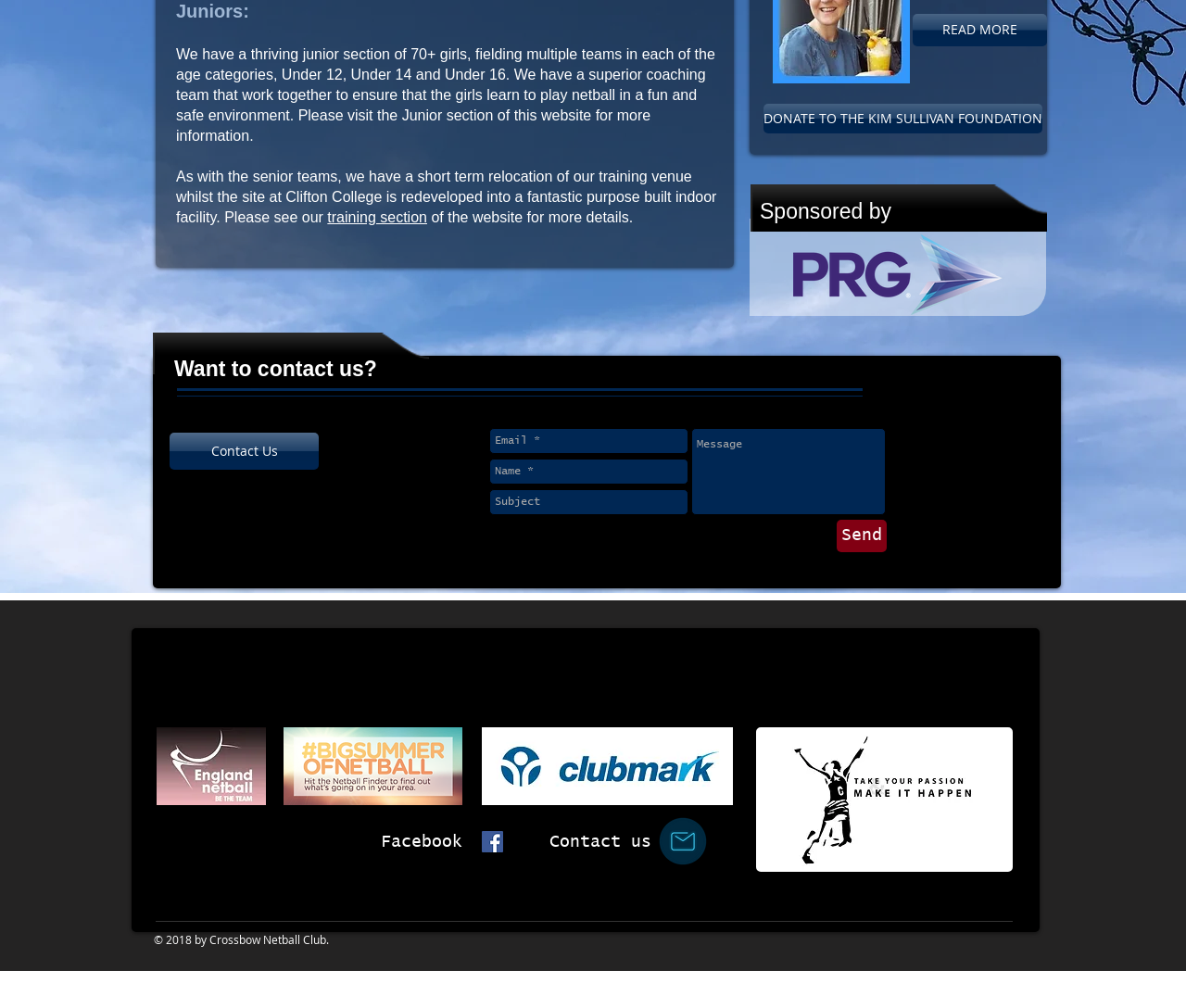Please provide the bounding box coordinate of the region that matches the element description: aria-label="Name *" name="name-*" placeholder="Name *". Coordinates should be in the format (top-left x, top-left y, bottom-right x, bottom-right y) and all values should be between 0 and 1.

[0.412, 0.455, 0.58, 0.481]